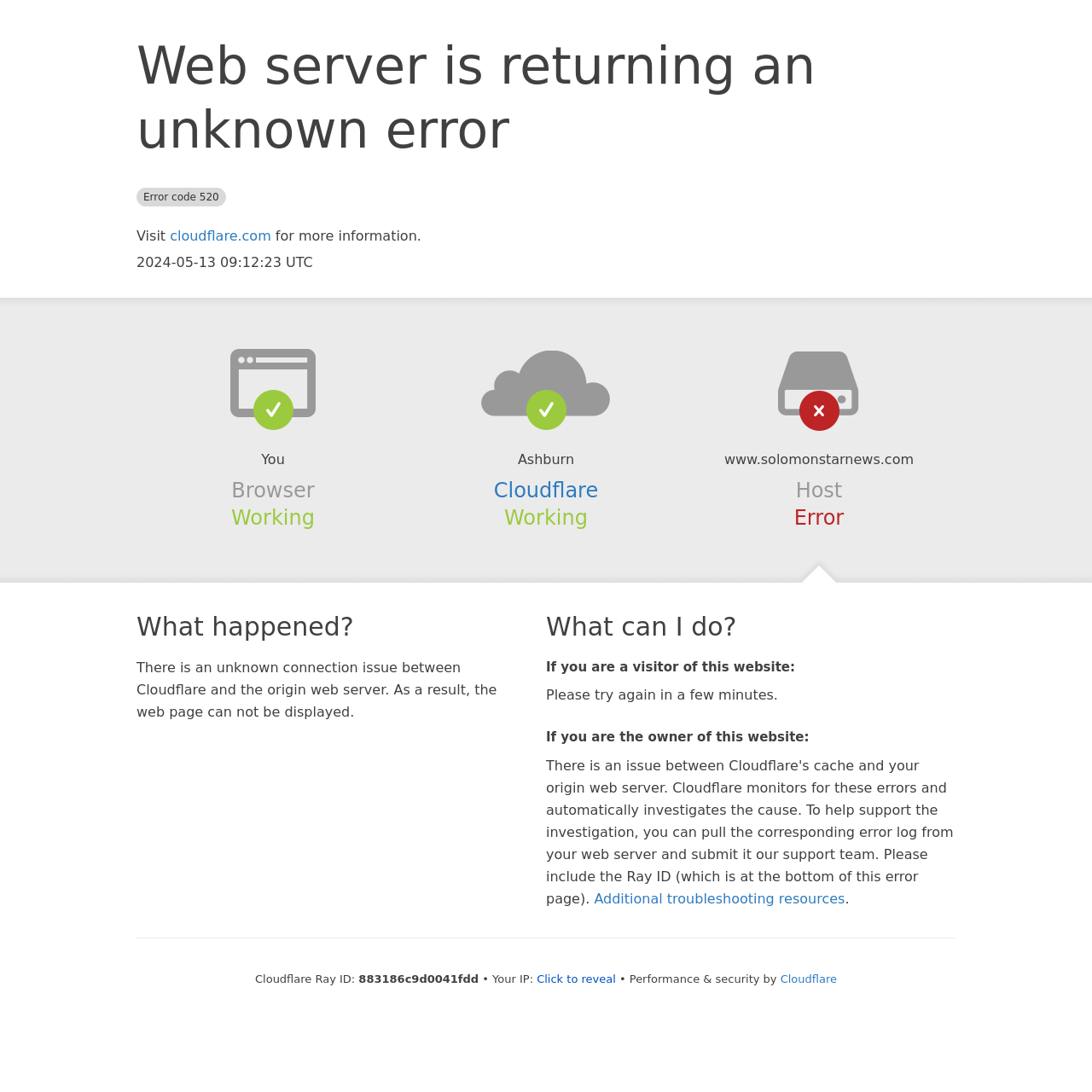What is the error code?
Please look at the screenshot and answer in one word or a short phrase.

520